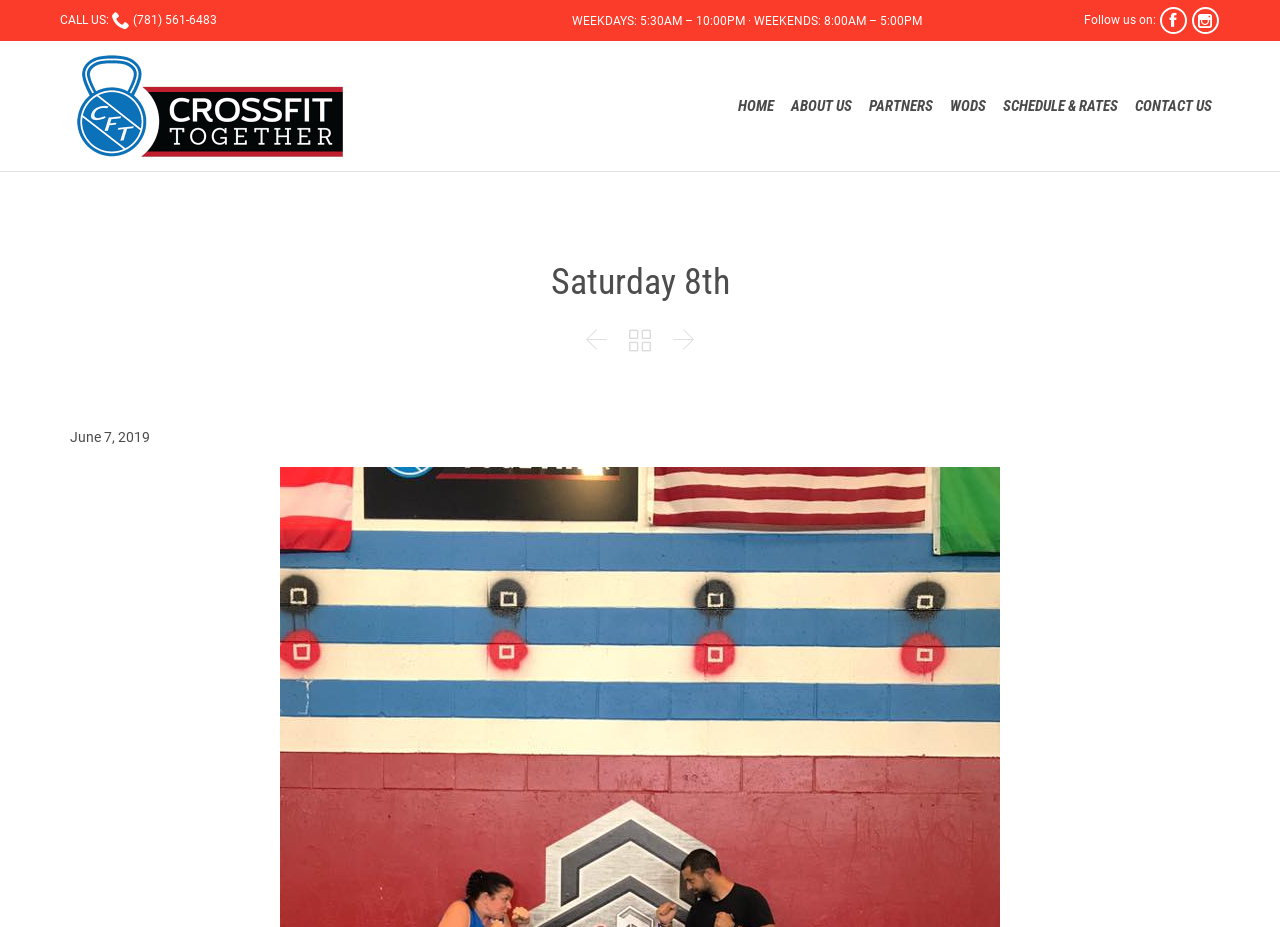What is the date mentioned on the webpage?
Can you provide a detailed and comprehensive answer to the question?

I found the date by looking at the middle section of the webpage, where it mentions 'Saturday 8th' and then lists the date 'June 7, 2019' below it.